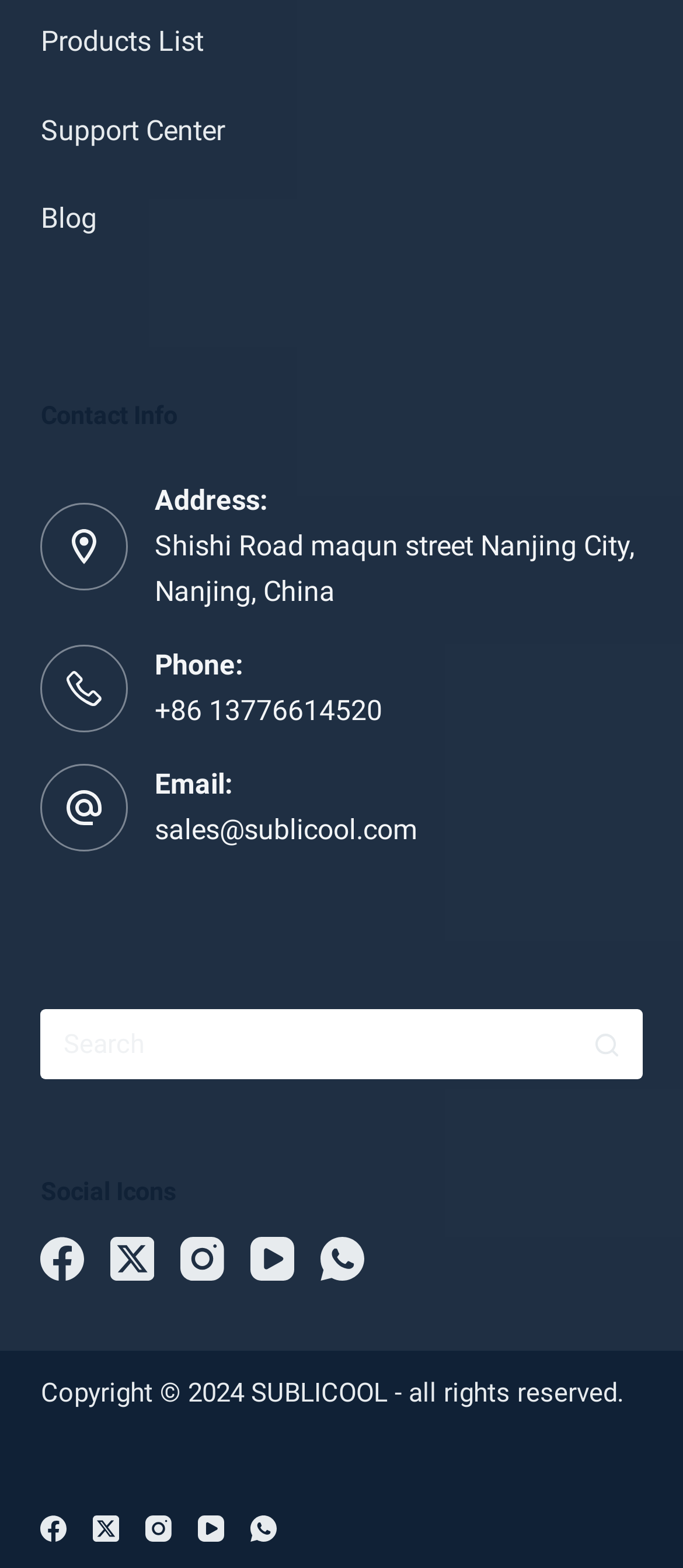What is the address of SUBLICOOL?
Based on the image, provide your answer in one word or phrase.

Shishi Road maqun street Nanjing City, Nanjing, China